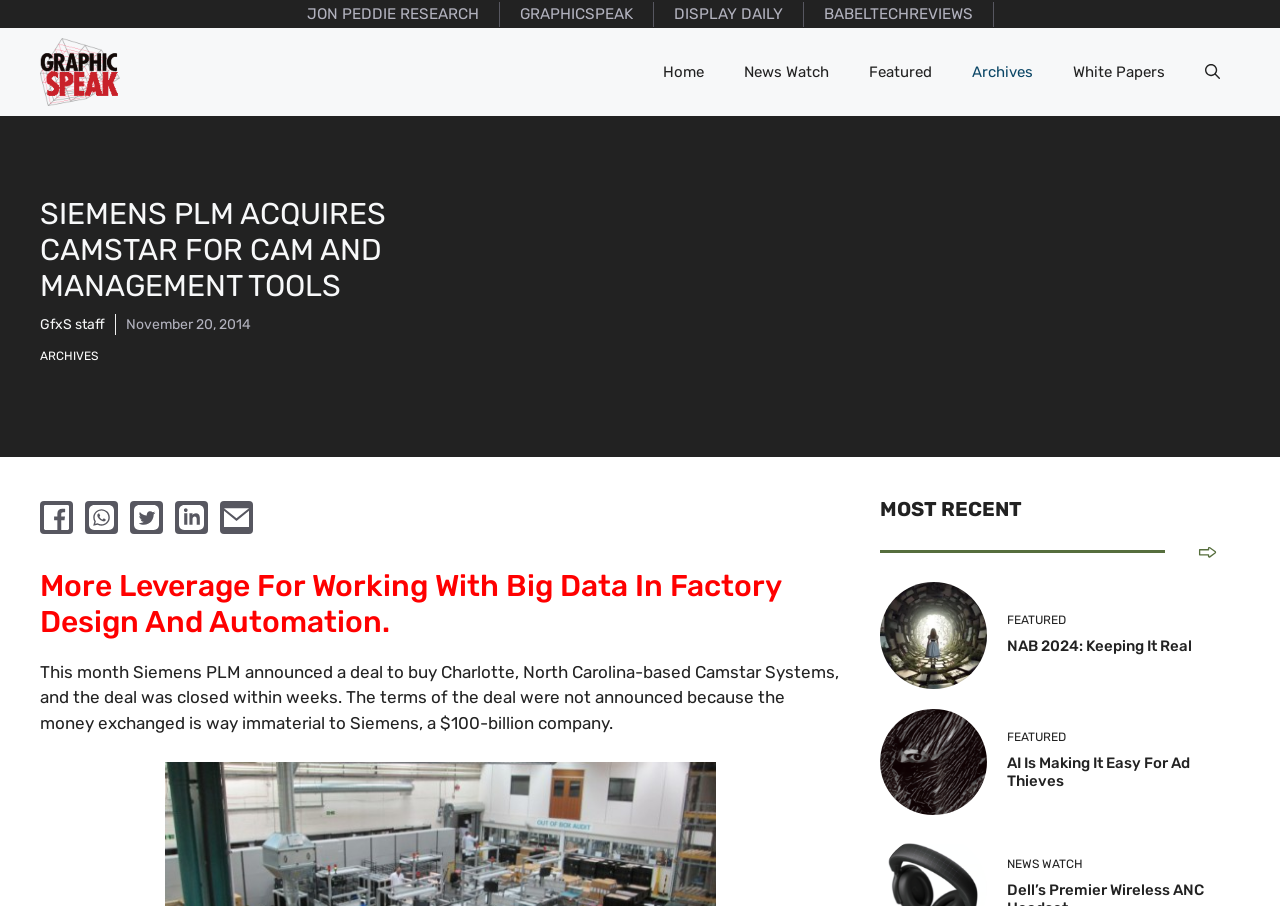Please identify the bounding box coordinates of the clickable area that will fulfill the following instruction: "share on facebook". The coordinates should be in the format of four float numbers between 0 and 1, i.e., [left, top, right, bottom].

[0.031, 0.553, 0.057, 0.589]